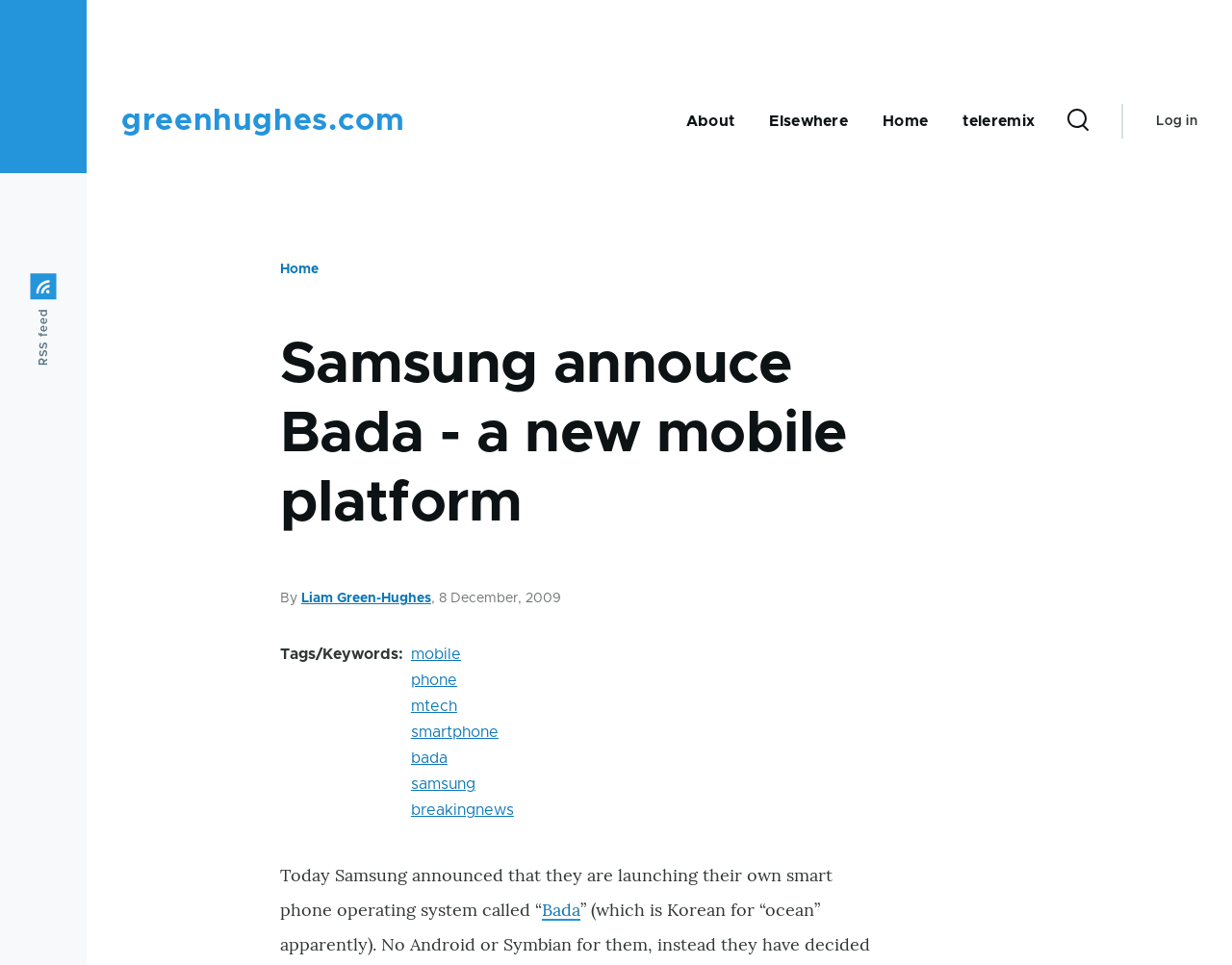Explain in detail what is displayed on the webpage.

The webpage appears to be a blog post about Samsung announcing a new mobile platform called Bada. At the top of the page, there is a link to "Skip to main content" followed by a sticky header with a link to the website's homepage, "greenhughes.com". Below the header, there is a main navigation menu with links to "About", "Elsewhere", "Home", and "teleremix". 

To the right of the navigation menu, there is a search form with a button and a small image. Next to the search form, there is a user account menu with a link to "Log in". 

The main content of the page is divided into two sections. The top section has a breadcrumb navigation menu with a link to "Home", followed by a heading that reads "Samsung annouce Bada - a new mobile platform". Below the heading, there is a subheading with the author's name, "Liam Green-Hughes", and the date "8 December, 2009". 

The main article begins with a paragraph of text that discusses Samsung's announcement of their new smart phone operating system called "Bada". The article is followed by a list of tags and keywords, including "mobile", "phone", "mtech", "smartphone", "bada", "samsung", and "breakingnews". 

On the left side of the page, there is a complementary section with a link to an RSS feed.